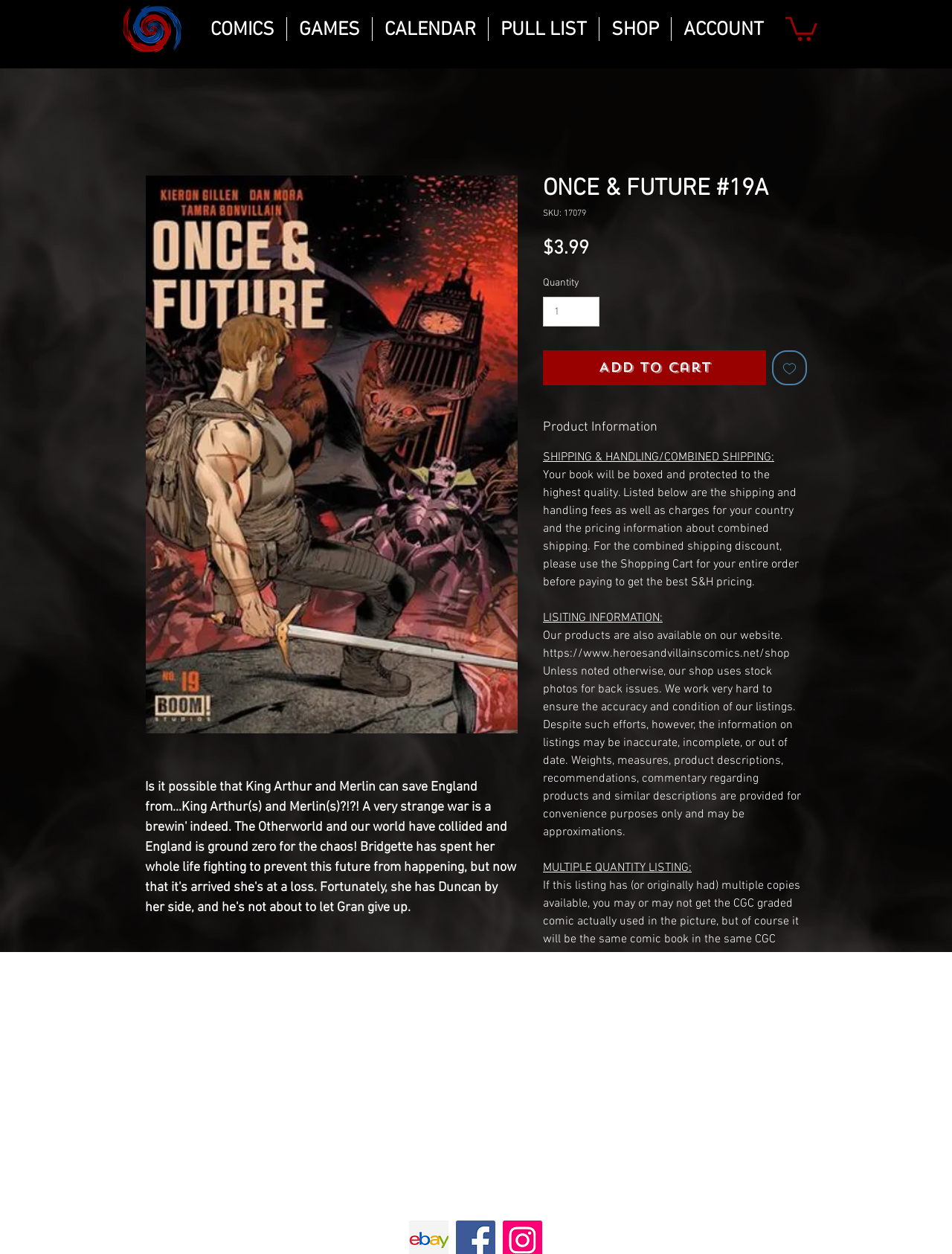What is the price of the 'ONCE & FUTURE #19A' comic book?
From the image, provide a succinct answer in one word or a short phrase.

$3.99